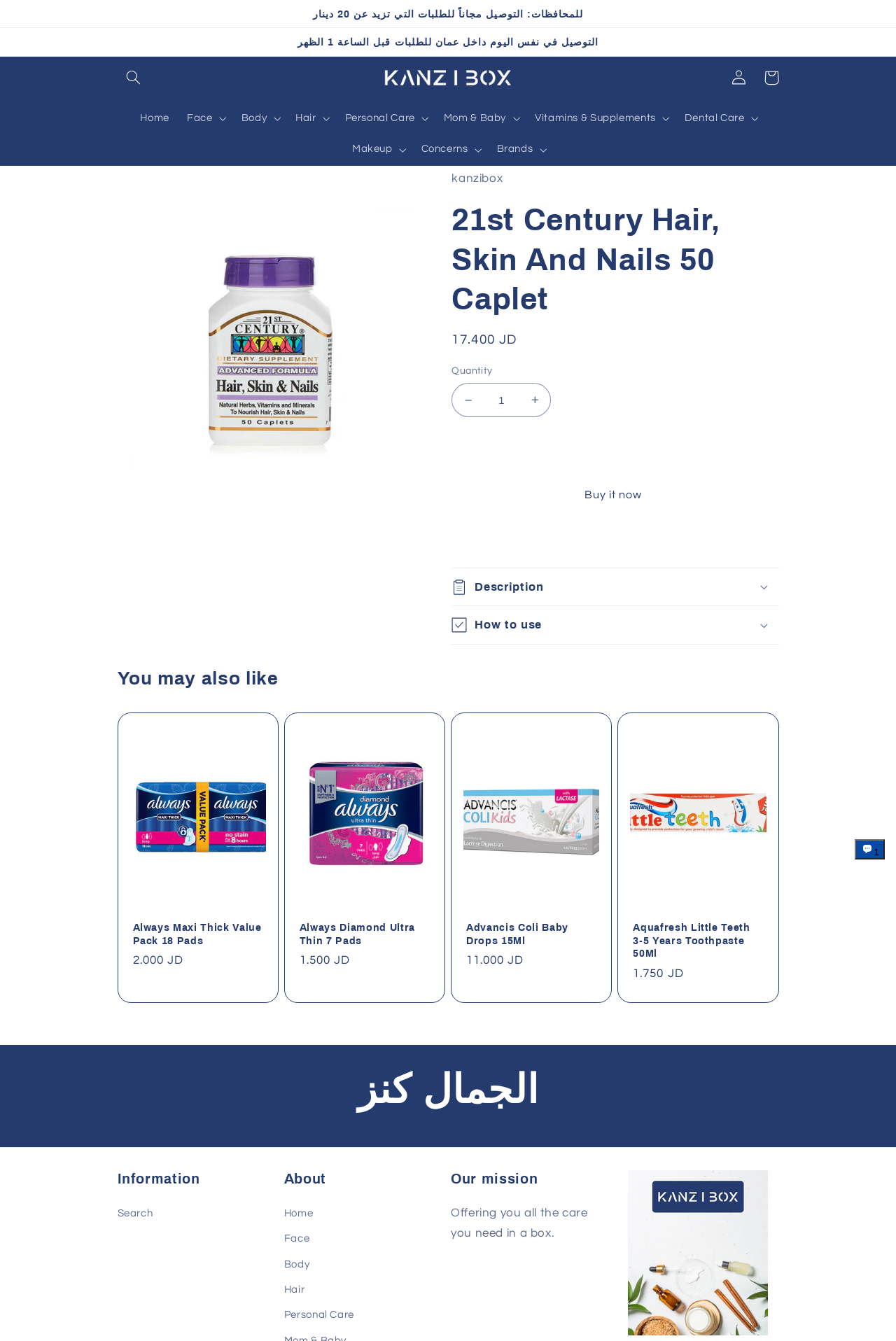How much does the product cost?
Look at the image and answer the question using a single word or phrase.

17.400 JD